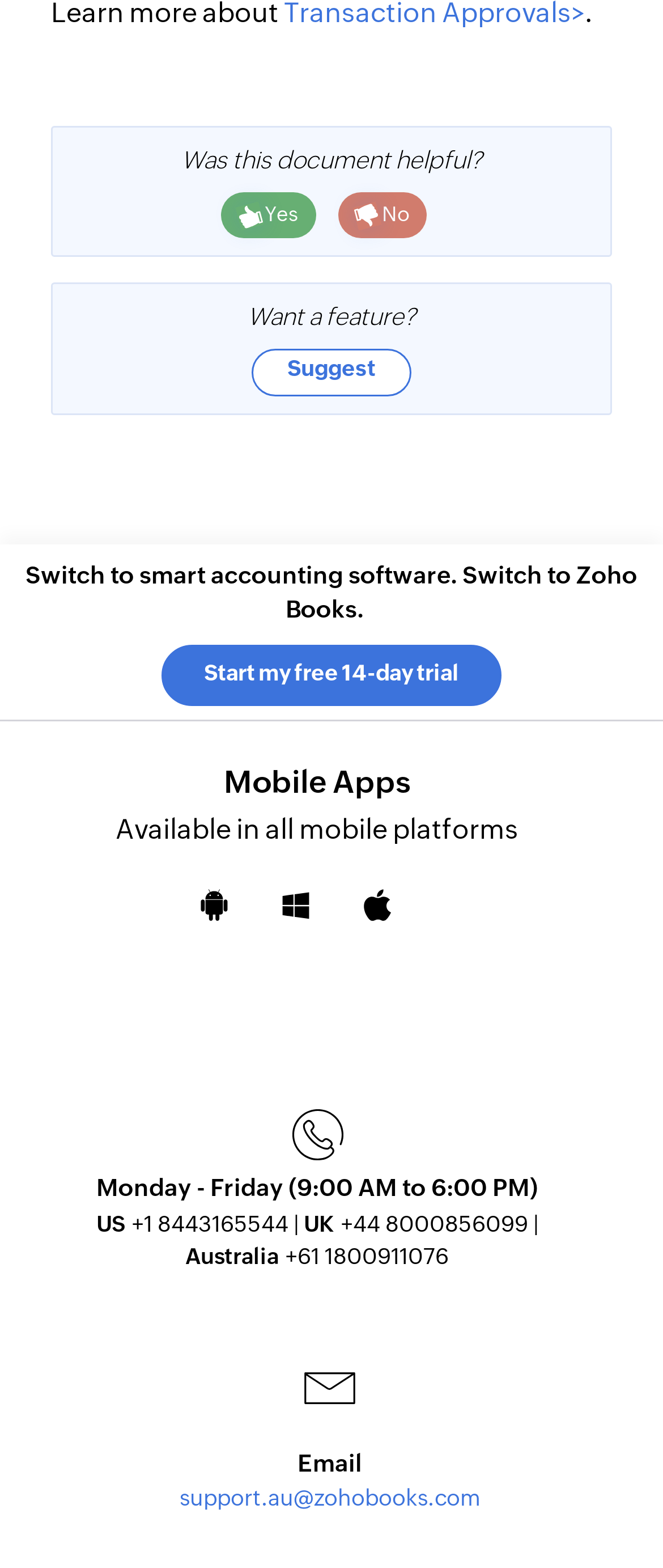What is the phone number for the US region?
Provide a concise answer using a single word or phrase based on the image.

+1 8443165544